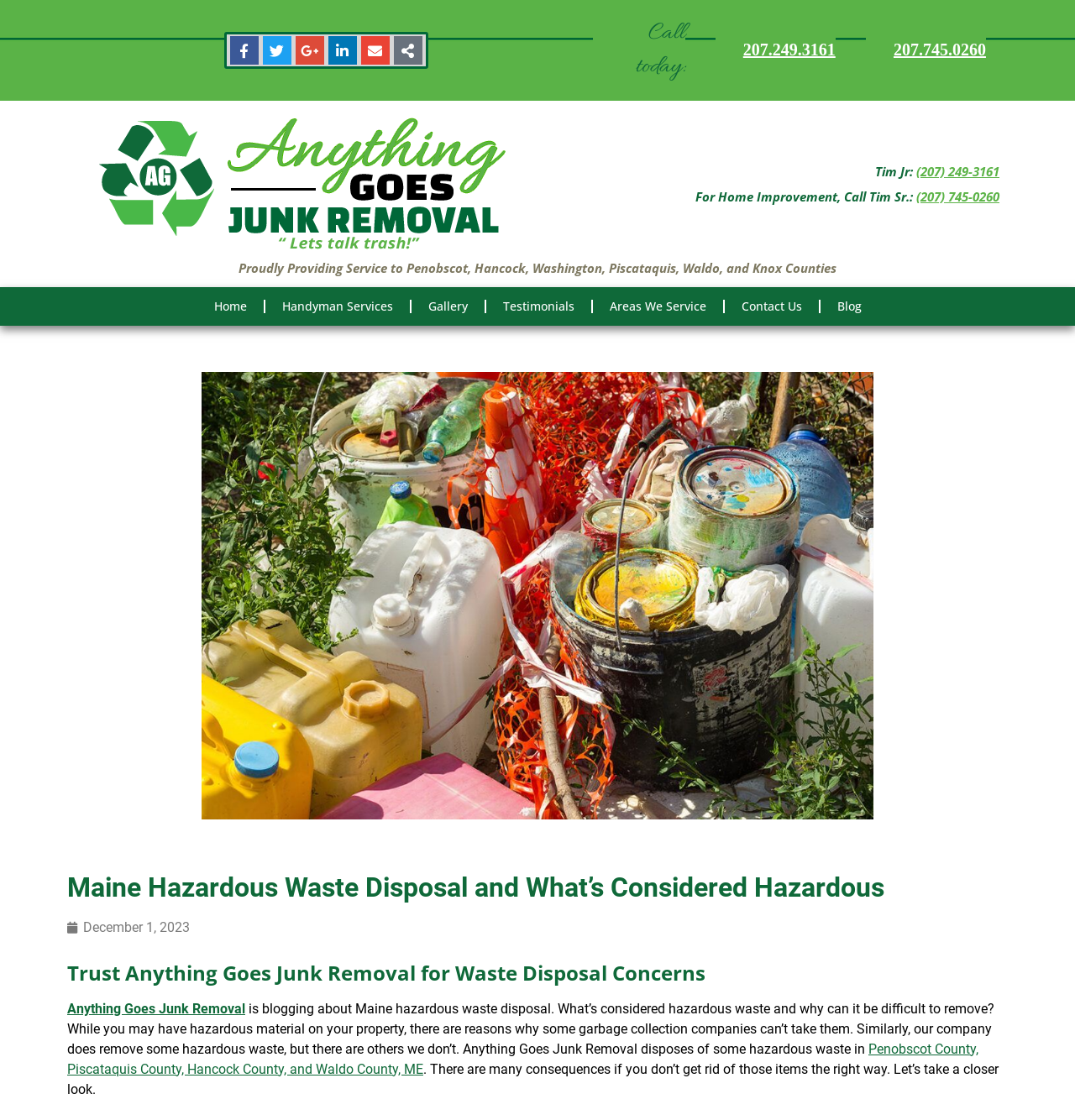Find the bounding box coordinates of the area that needs to be clicked in order to achieve the following instruction: "Call Anything Goes Junk Removal". The coordinates should be specified as four float numbers between 0 and 1, i.e., [left, top, right, bottom].

[0.691, 0.036, 0.777, 0.052]